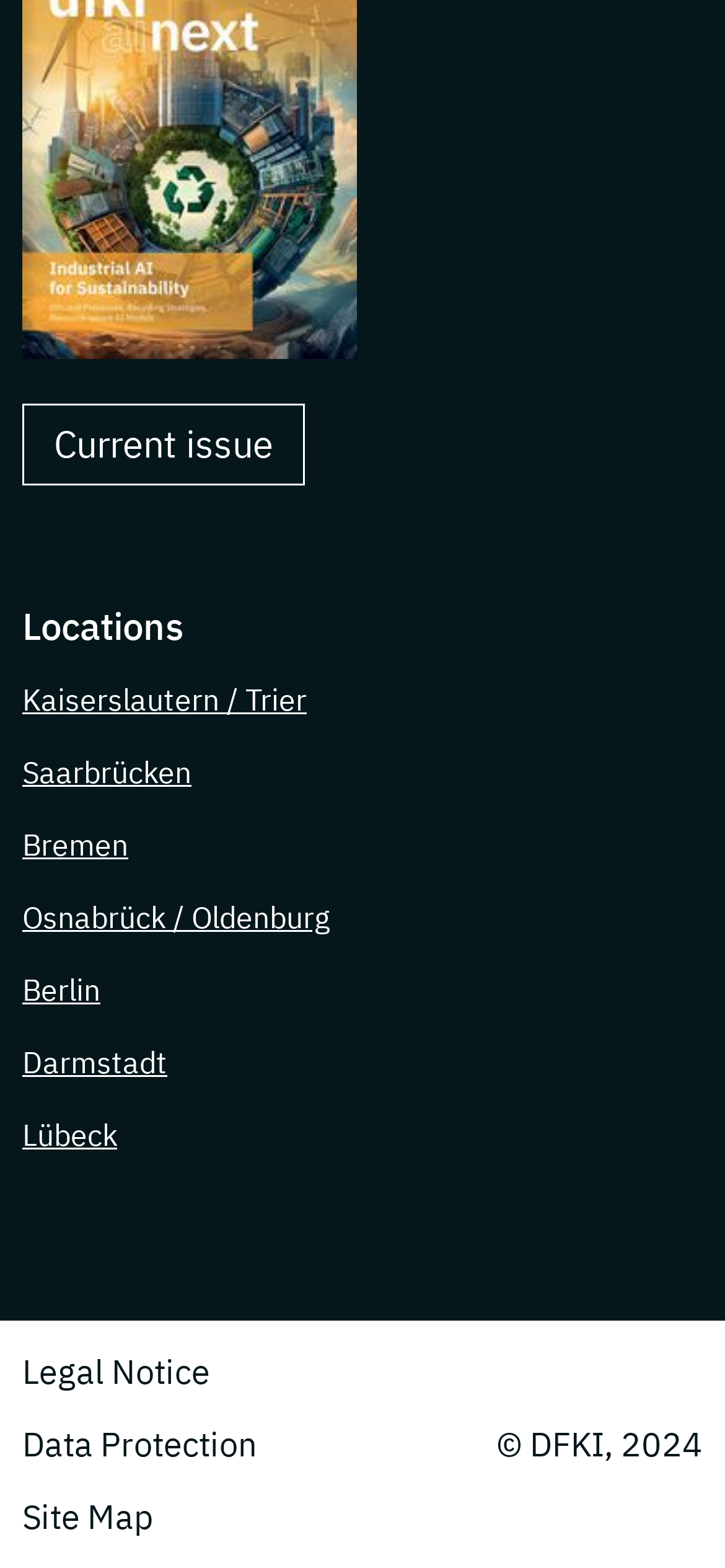Determine the bounding box coordinates of the region I should click to achieve the following instruction: "View current issue". Ensure the bounding box coordinates are four float numbers between 0 and 1, i.e., [left, top, right, bottom].

[0.031, 0.258, 0.421, 0.31]